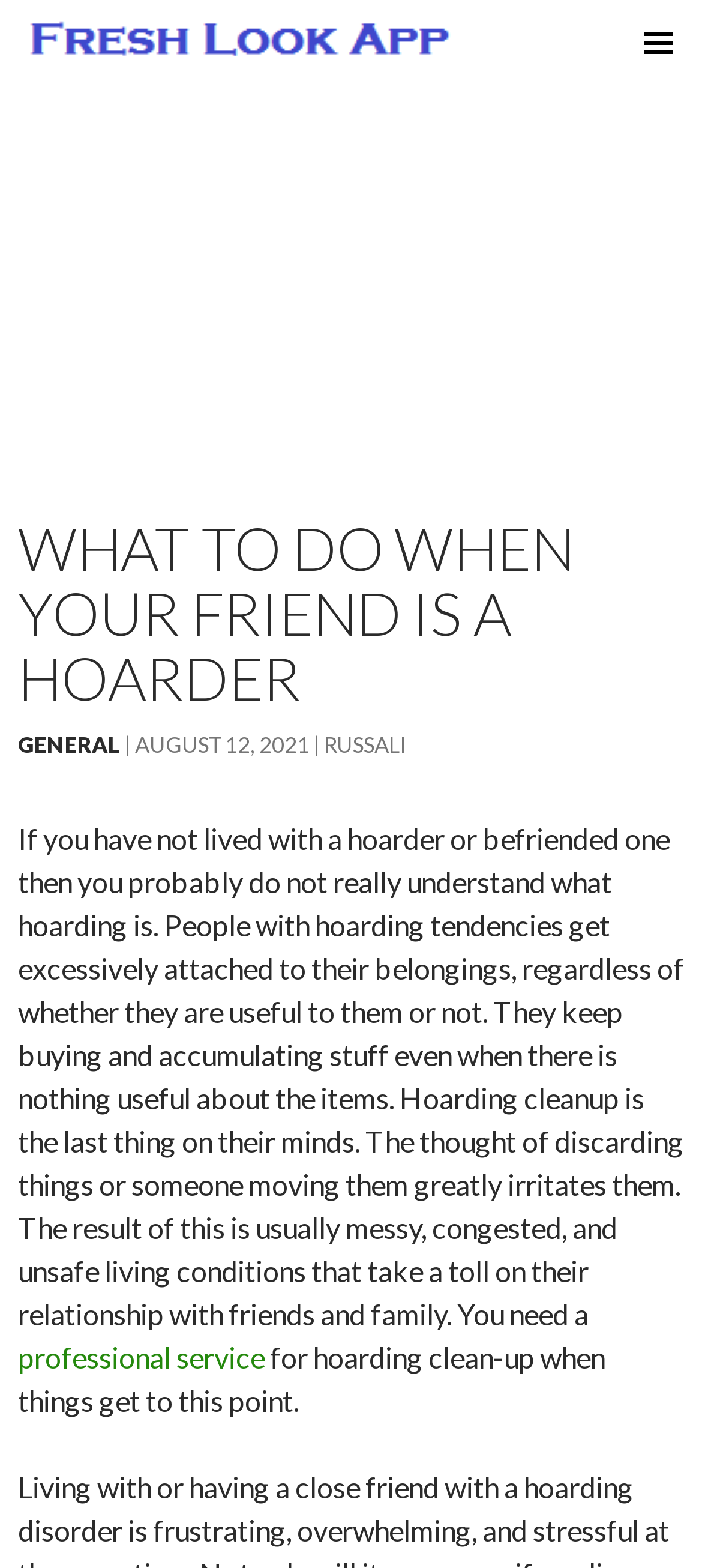Find and provide the bounding box coordinates for the UI element described with: "Simple Blogily".

None